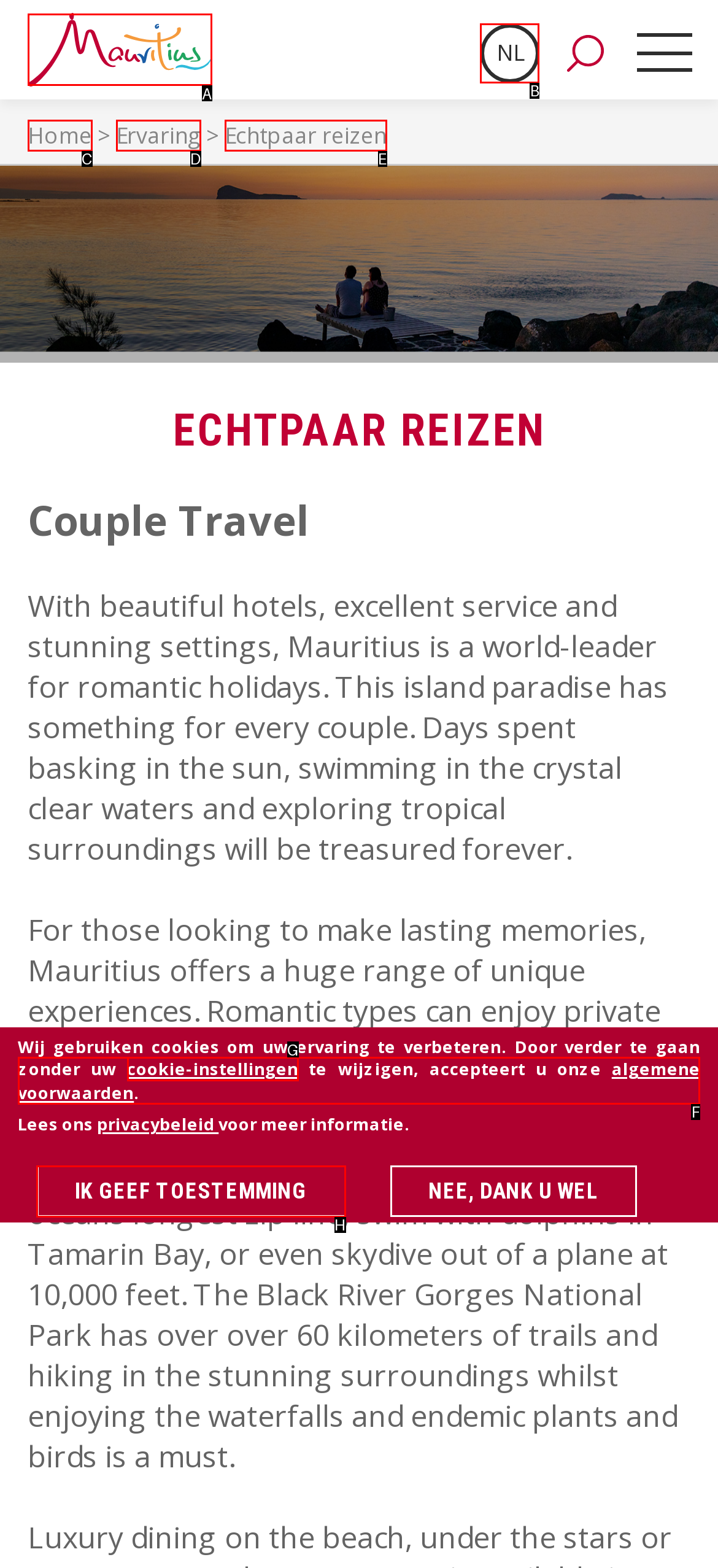Determine which UI element you should click to perform the task: Click the 'NL' button
Provide the letter of the correct option from the given choices directly.

B